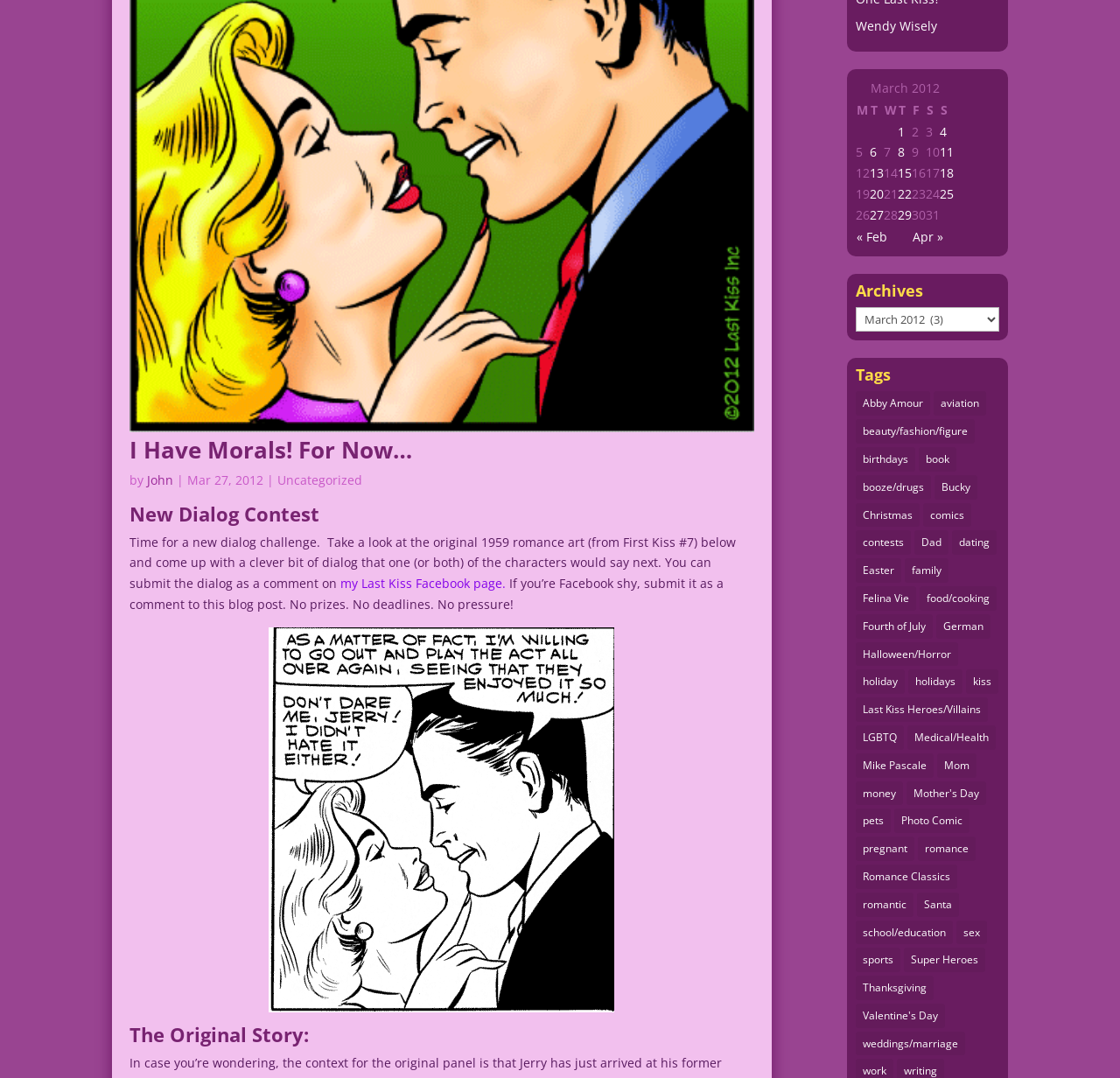Given the description: "Romance Classics", determine the bounding box coordinates of the UI element. The coordinates should be formatted as four float numbers between 0 and 1, [left, top, right, bottom].

[0.764, 0.802, 0.855, 0.824]